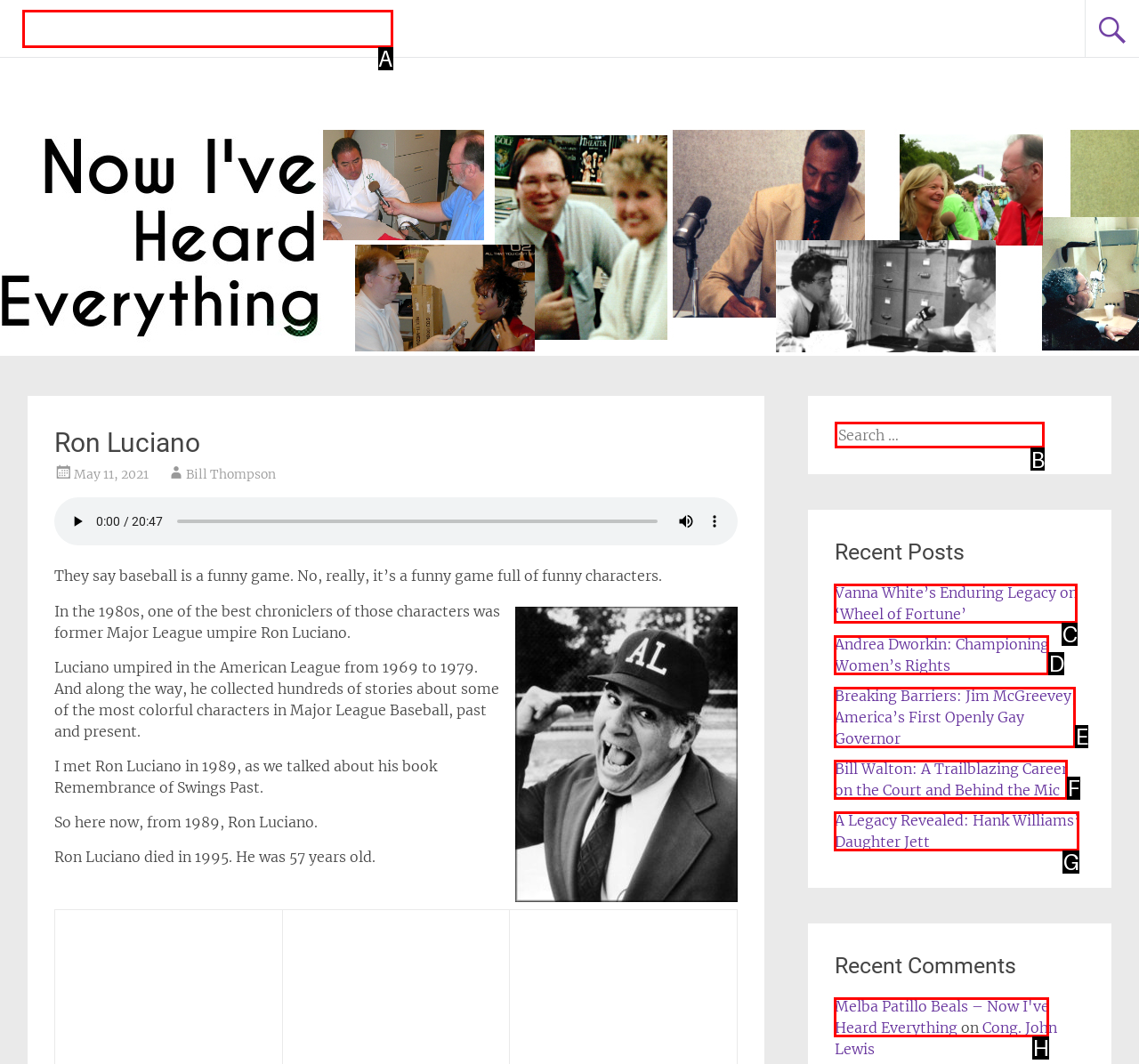Decide which HTML element to click to complete the task: search for something Provide the letter of the appropriate option.

B